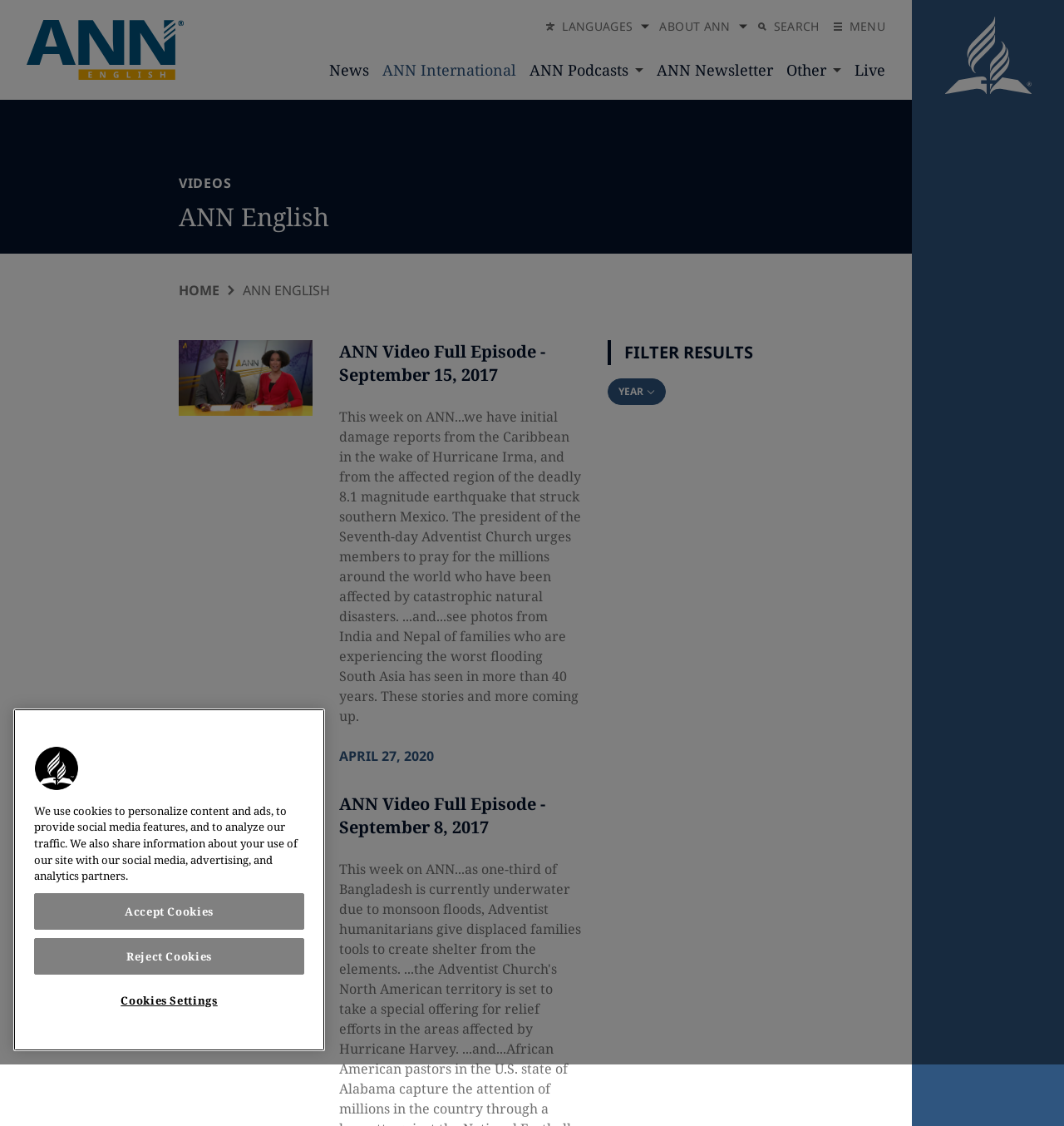Could you find the bounding box coordinates of the clickable area to complete this instruction: "Click the SEARCH button"?

[0.705, 0.012, 0.776, 0.035]